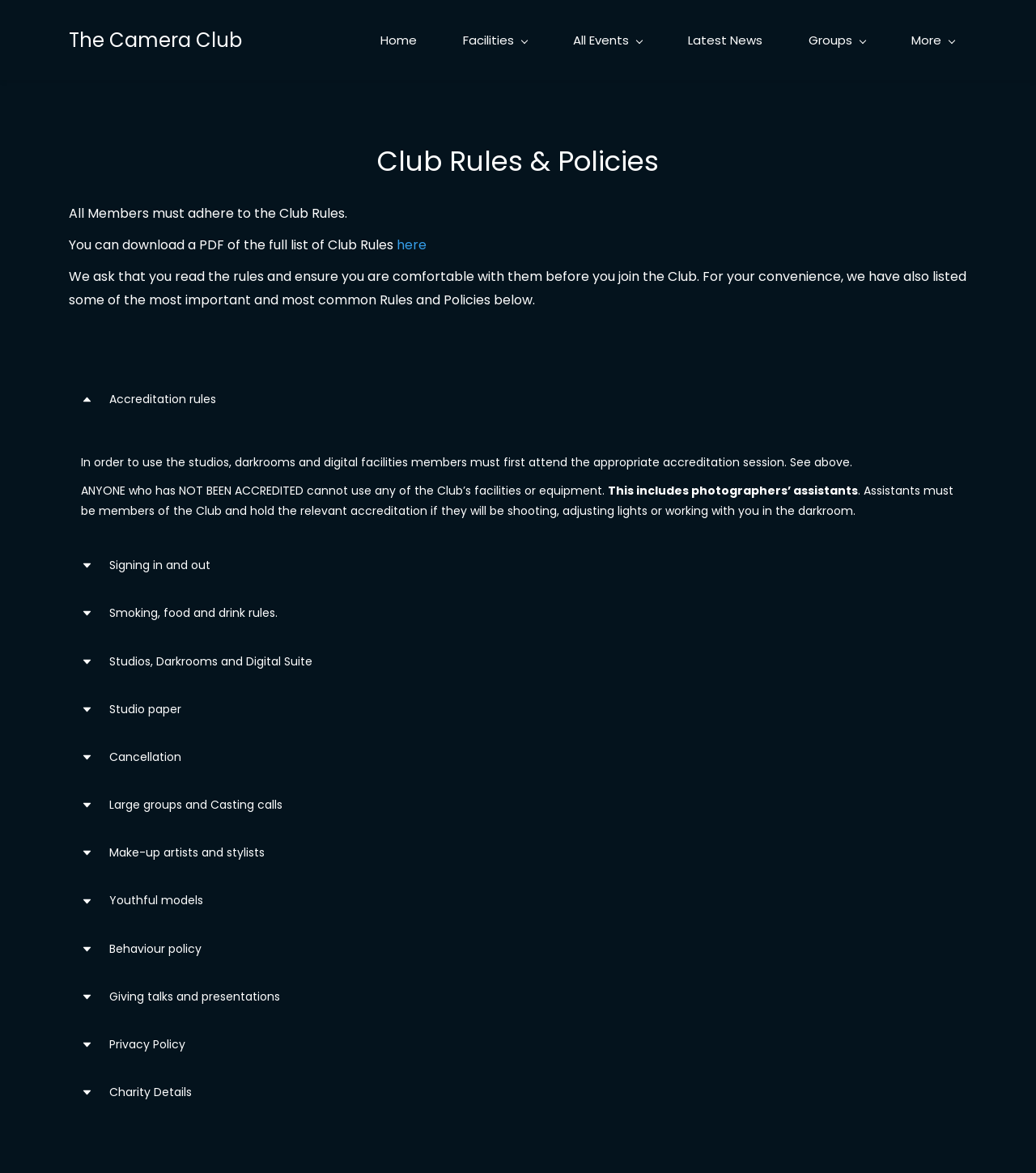Locate the coordinates of the bounding box for the clickable region that fulfills this instruction: "Check the Charity Details".

[0.536, 0.967, 0.687, 0.983]